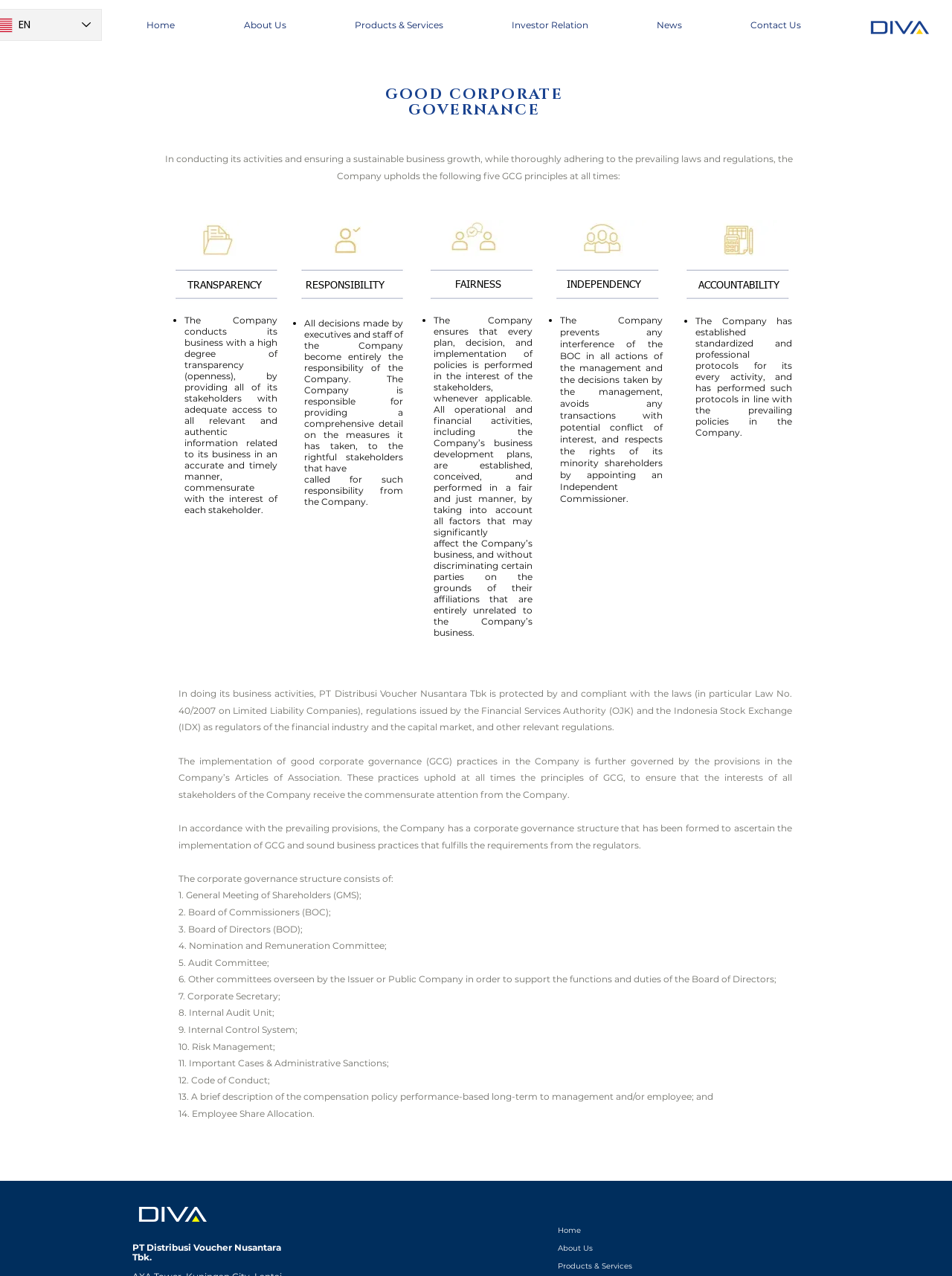What is the purpose of the General Meeting of Shareholders?
Using the image as a reference, give an elaborate response to the question.

The General Meeting of Shareholders is mentioned in the webpage as one of the components of the corporate governance structure. Its purpose is to ensure the implementation of Good Corporate Governance (GCG) principles, which are essential for protecting the interests of all stakeholders.